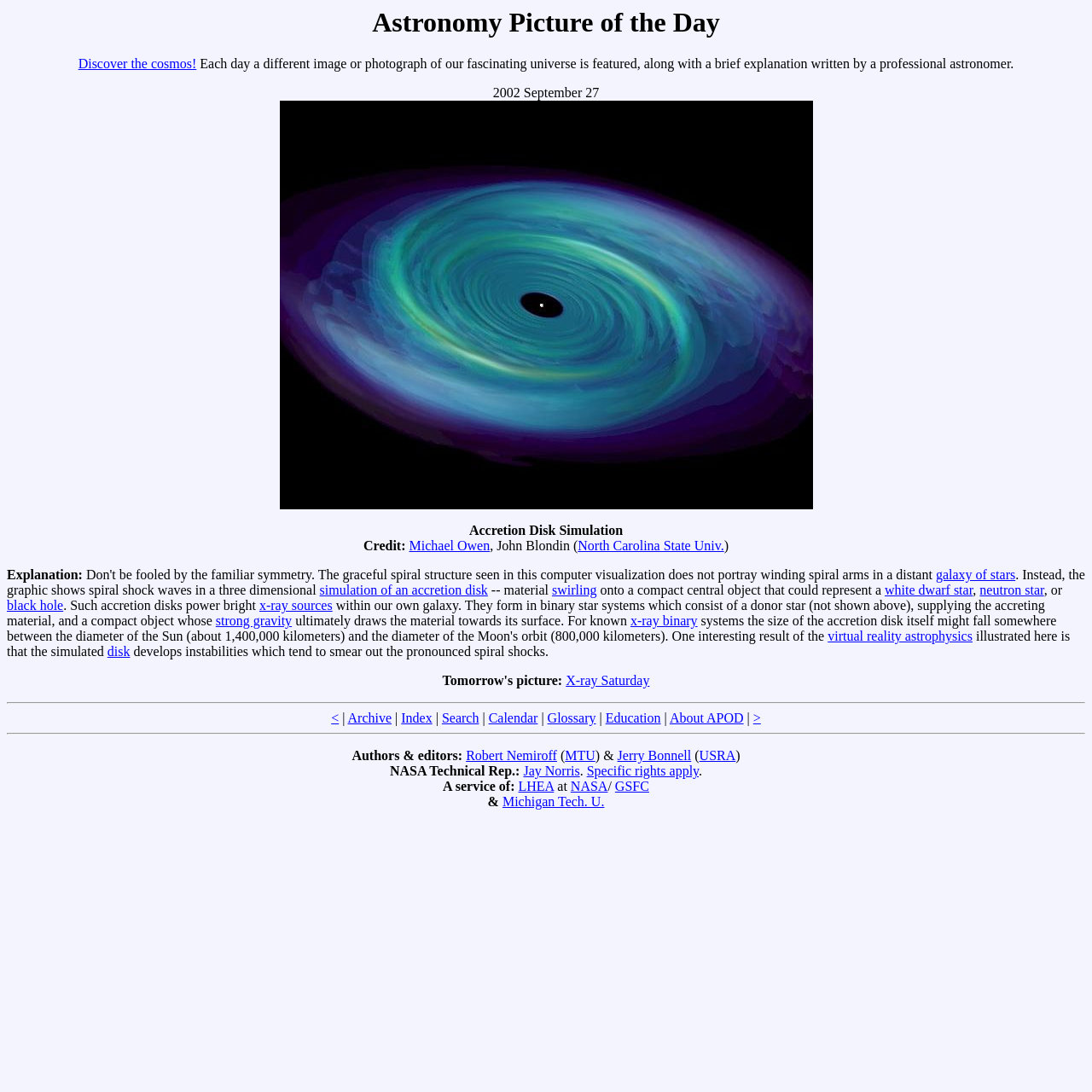Please respond in a single word or phrase: 
What is the name of the university associated with the author Jerry Bonnell?

USRA